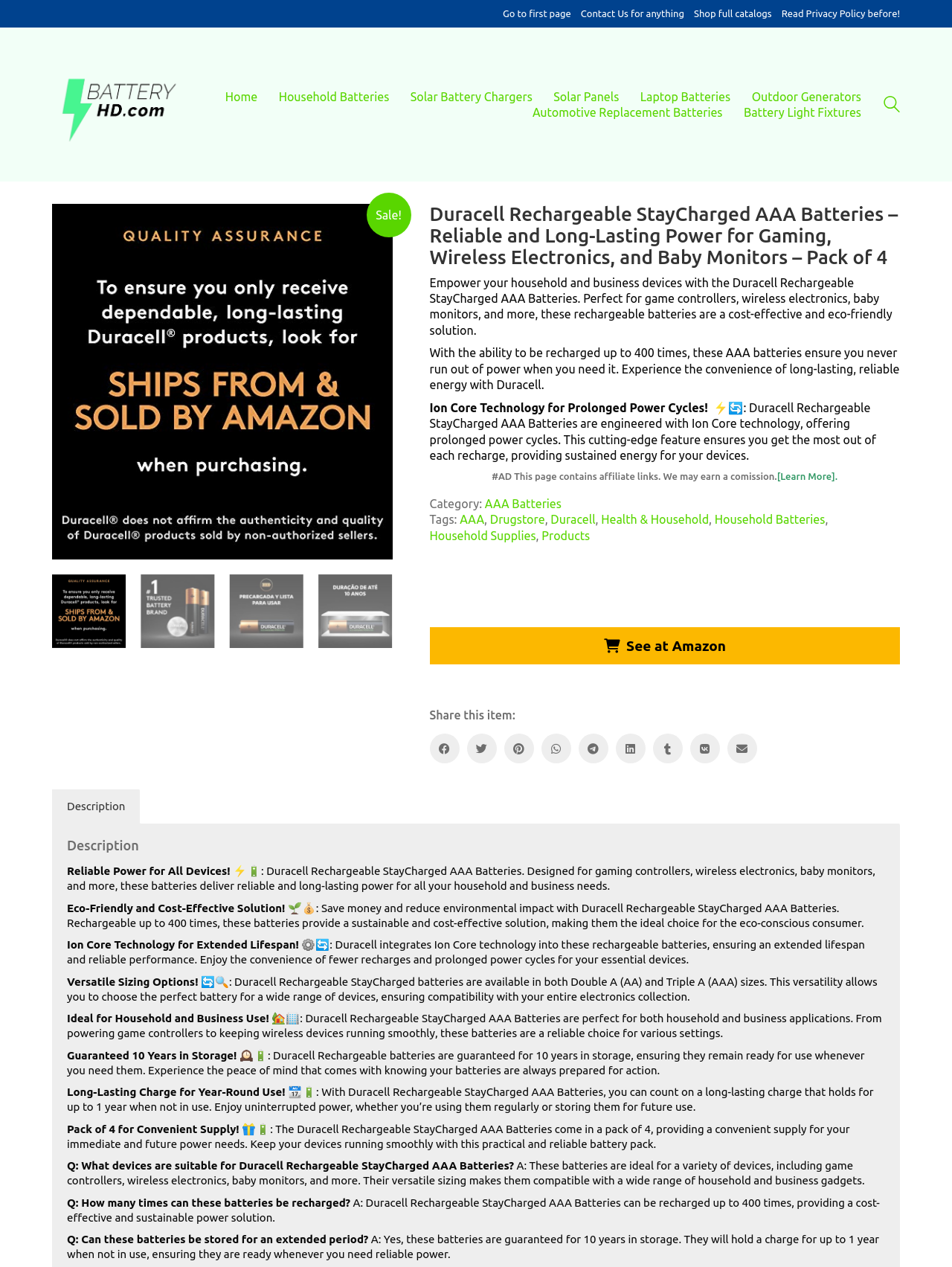Identify the bounding box coordinates of the section to be clicked to complete the task described by the following instruction: "See the product on Amazon". The coordinates should be four float numbers between 0 and 1, formatted as [left, top, right, bottom].

[0.451, 0.495, 0.945, 0.524]